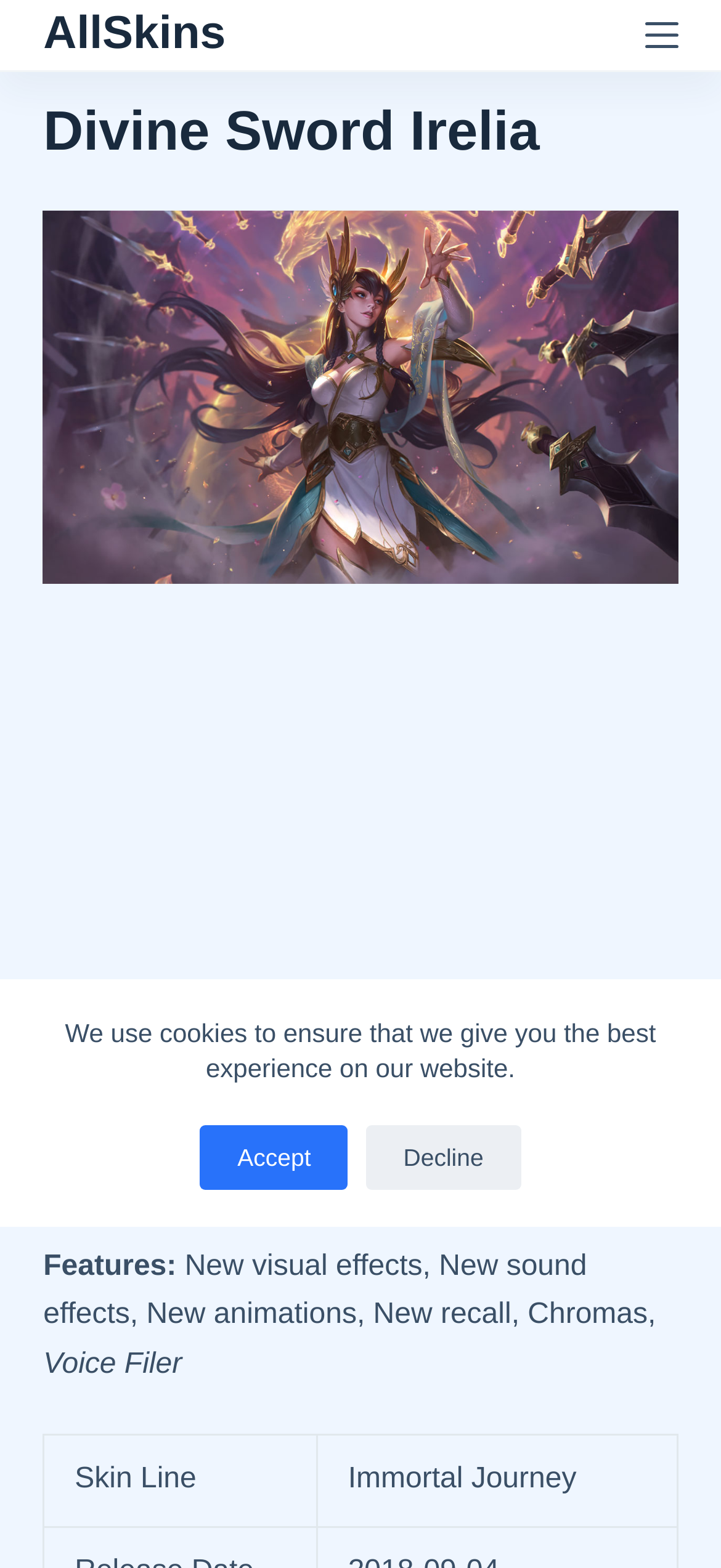Create a full and detailed caption for the entire webpage.

The webpage is about the Divine Sword Irelia skin in League of Legends, providing detailed information about the skin. At the top left corner, there is a link to skip to the content. Below it, there is a notification about the use of cookies, with two buttons, "Accept" and "Decline", to manage cookie preferences.

On the top right corner, there is a link to "AllSkins", which is likely a navigation link to access other skin information. Next to it, there is a "Menu" button.

The main content is divided into sections. The first section has a header with the title "Divine Sword Irelia". Below the header, there is an advertisement iframe that spans the entire width of the page.

The next section is about the skin's features, with a heading "Features:" followed by a list of bullet points, including "New visual effects", "New sound effects", "New animations", "New recall", and "Chromas". 

Below the features section, there is a section about the "Voice Filer", which contains a table with two columns, "Skin Line" and "Immortal Journey".